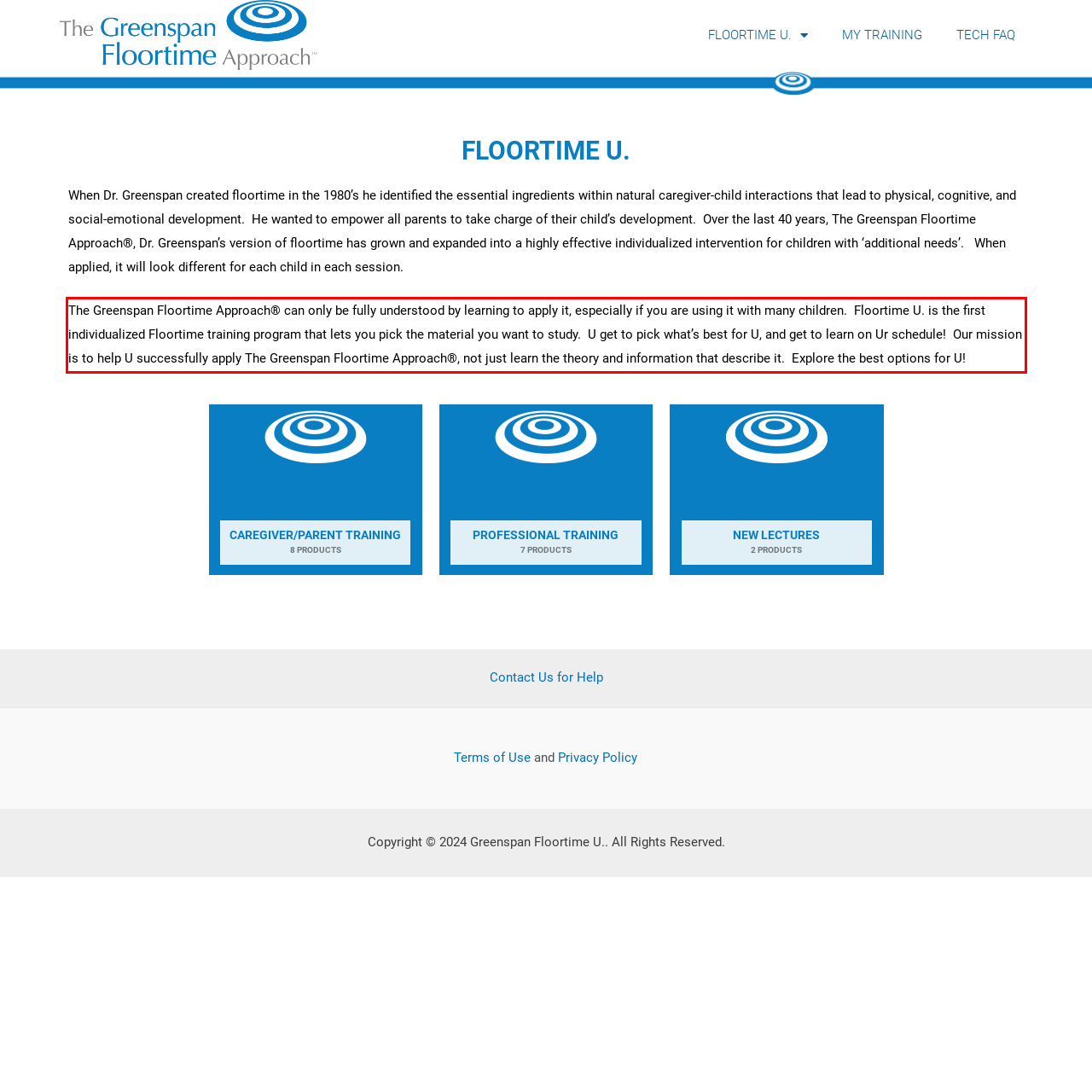You are provided with a screenshot of a webpage featuring a red rectangle bounding box. Extract the text content within this red bounding box using OCR.

The Greenspan Floortime Approach® can only be fully understood by learning to apply it, especially if you are using it with many children. Floortime U. is the first individualized Floortime training program that lets you pick the material you want to study. U get to pick what’s best for U, and get to learn on Ur schedule! Our mission is to help U successfully apply The Greenspan Floortime Approach®, not just learn the theory and information that describe it. Explore the best options for U!